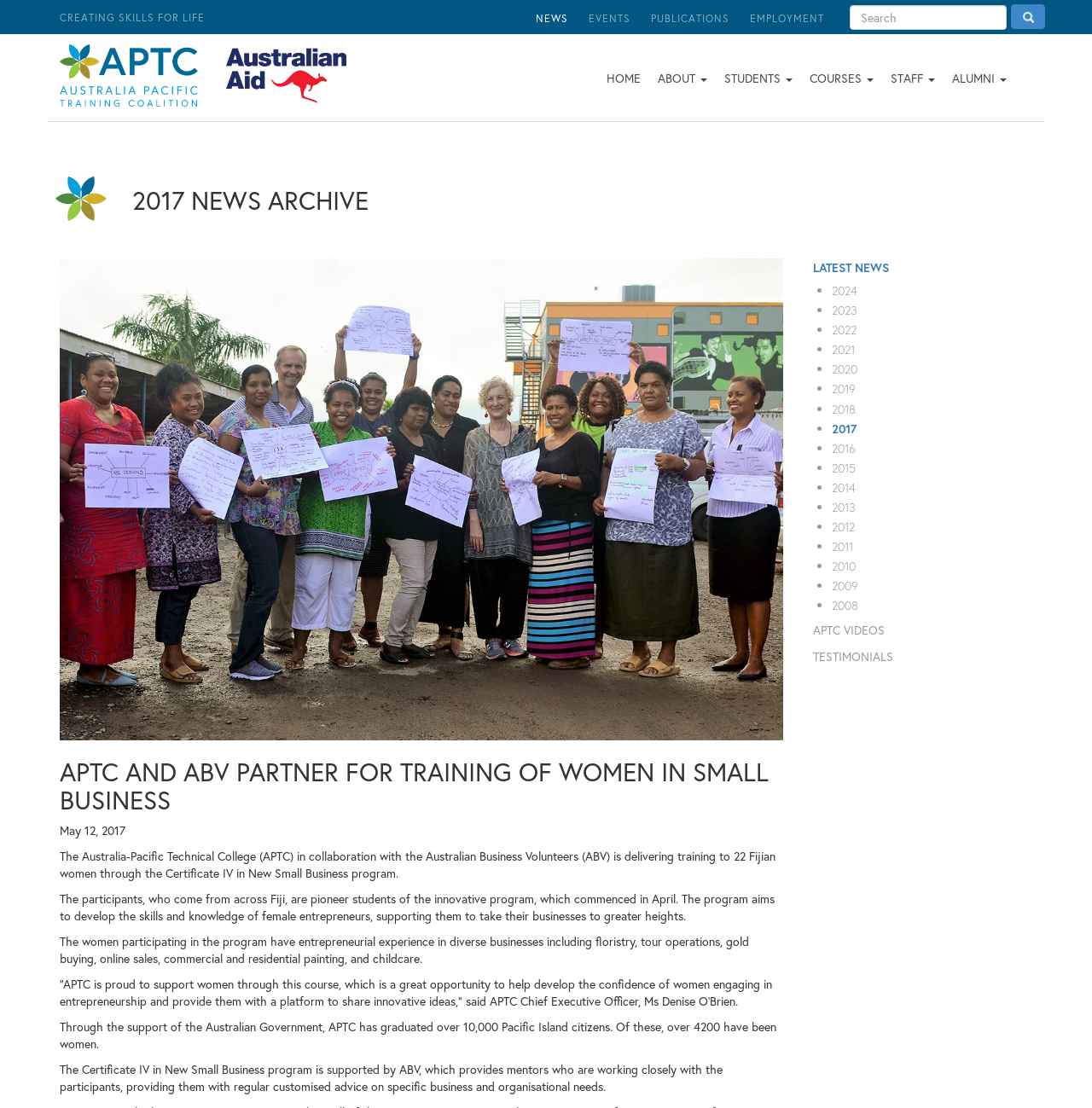What is the name of the program for women in small business?
Using the image as a reference, answer the question with a short word or phrase.

Certificate IV in New Small Business